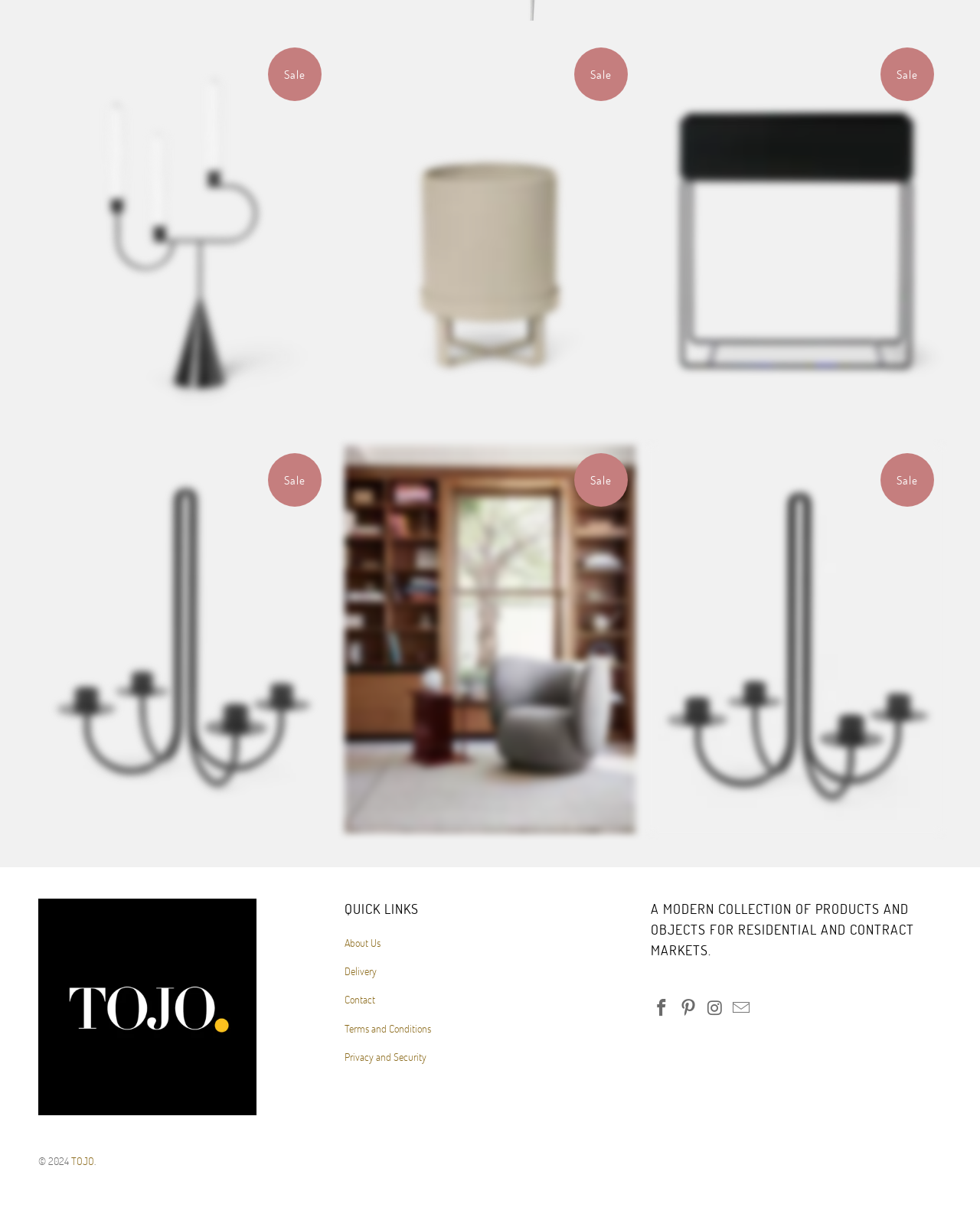Find the bounding box coordinates of the element to click in order to complete the given instruction: "View product details of Avant Candelabra Black."

[0.039, 0.032, 0.336, 0.348]